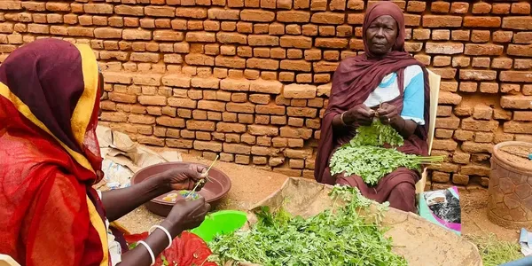Give a one-word or one-phrase response to the question:
What is the background of the scene?

Rustic brick wall